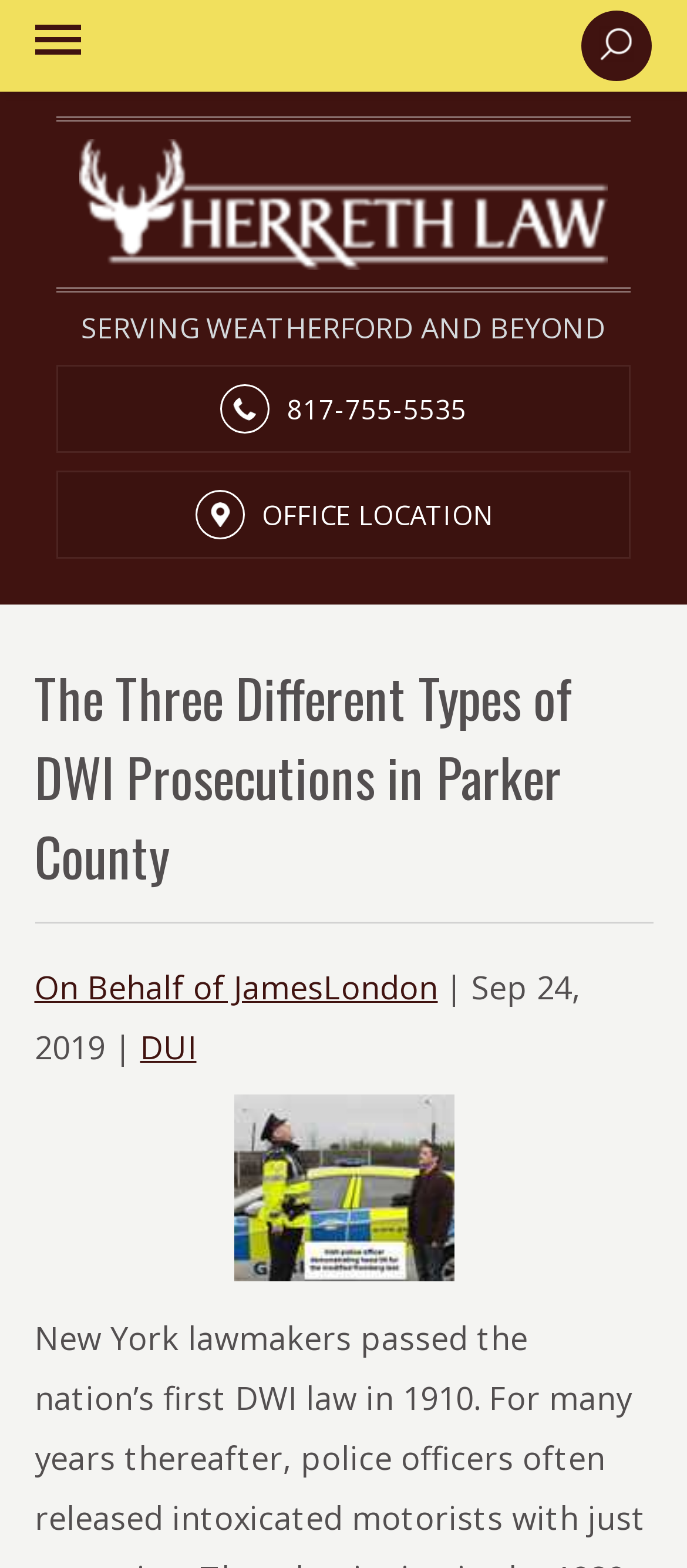What is the location of the office?
Respond to the question with a single word or phrase according to the image.

OFFICE LOCATION